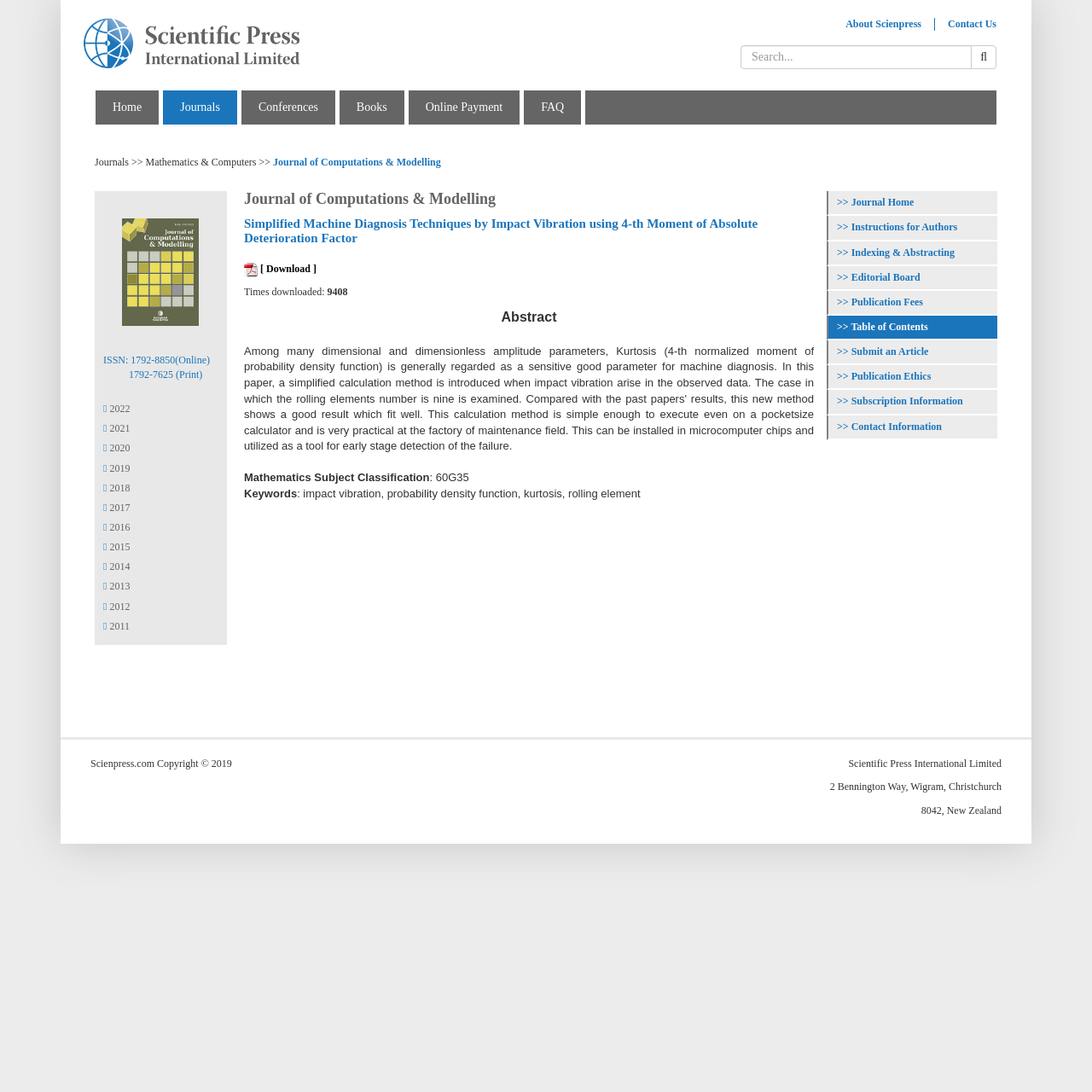Find the main header of the webpage and produce its text content.

Journal of Computations & Modelling